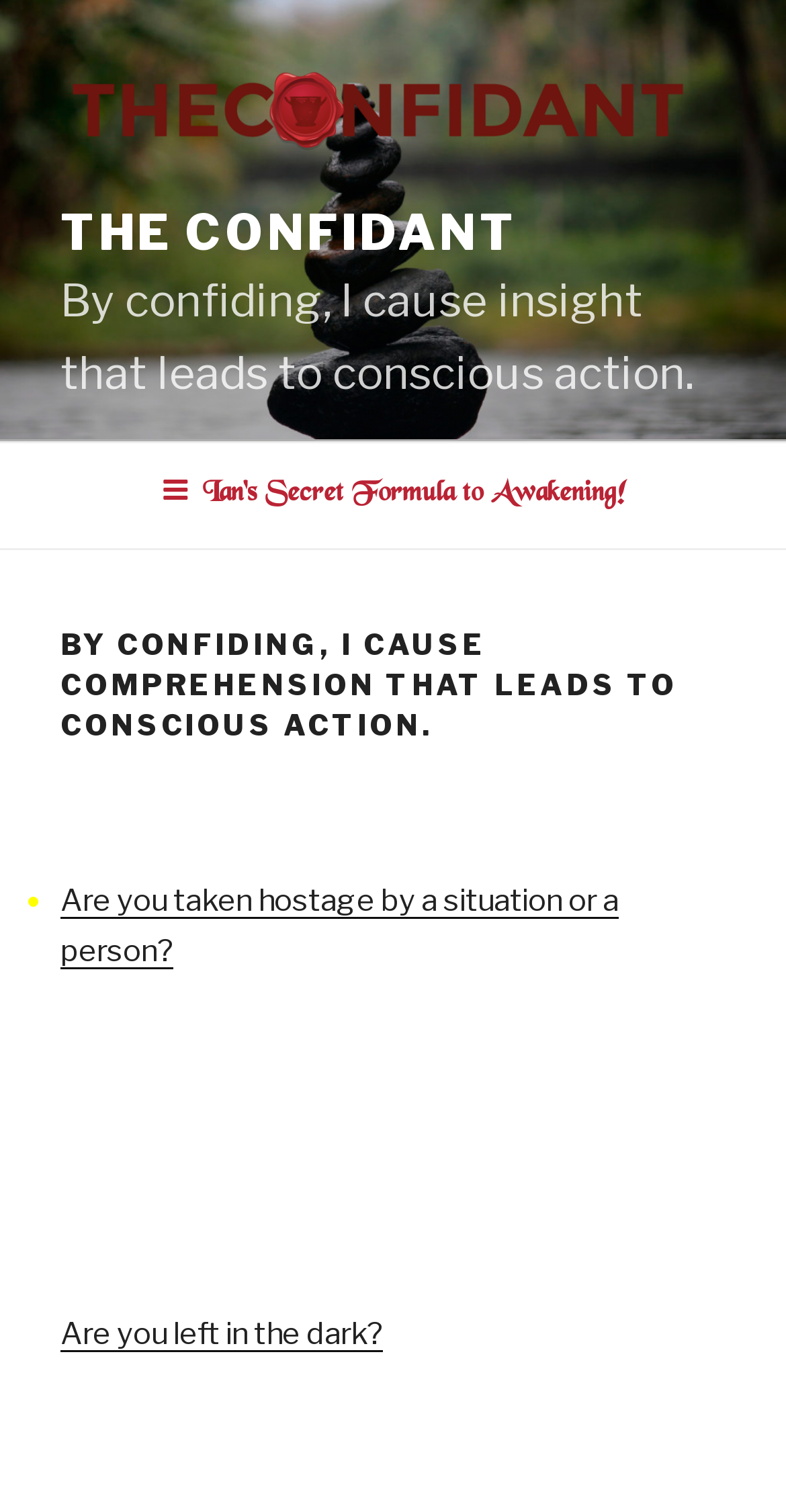Bounding box coordinates must be specified in the format (top-left x, top-left y, bottom-right x, bottom-right y). All values should be floating point numbers between 0 and 1. What are the bounding box coordinates of the UI element described as: parent_node: THE CONFIDANT

[0.077, 0.02, 0.923, 0.134]